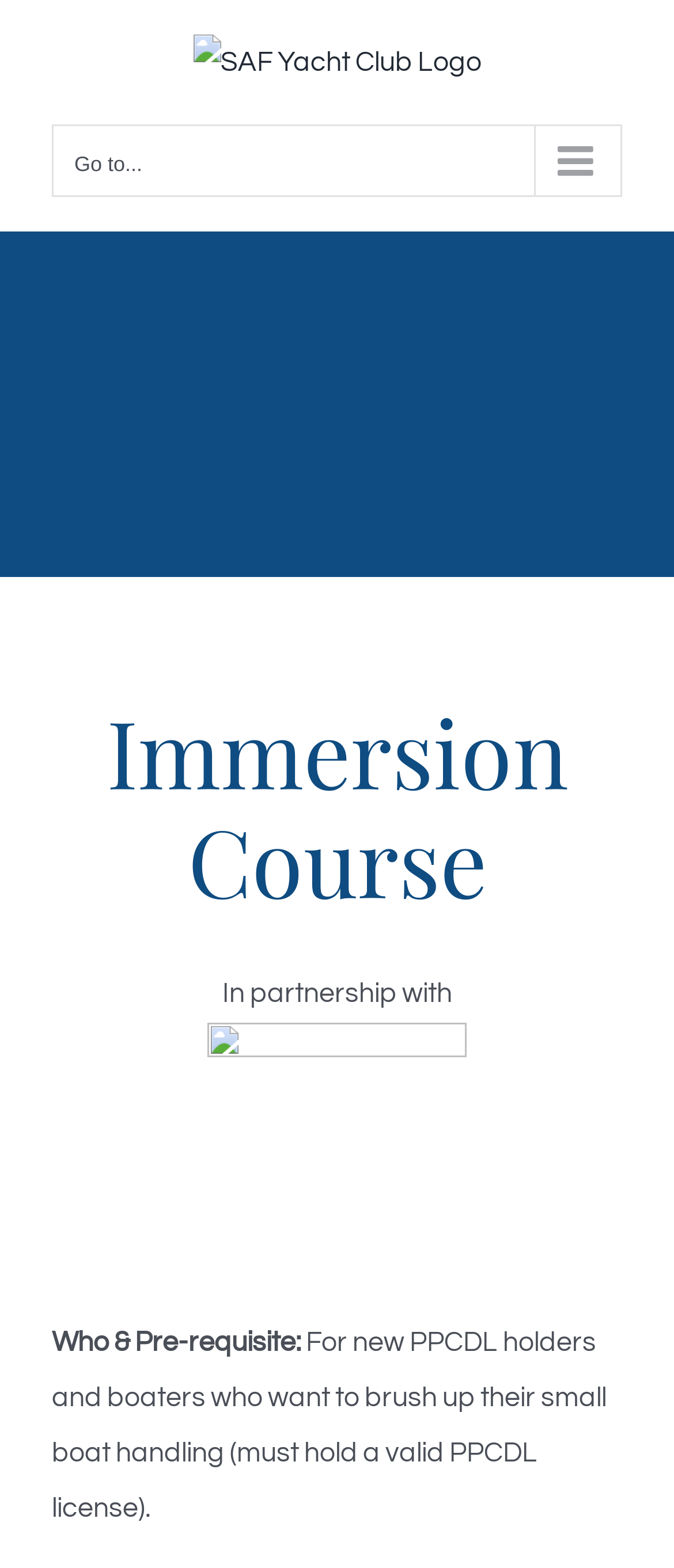What is the requirement for the immersion course?
Using the screenshot, give a one-word or short phrase answer.

Valid PPCDL license